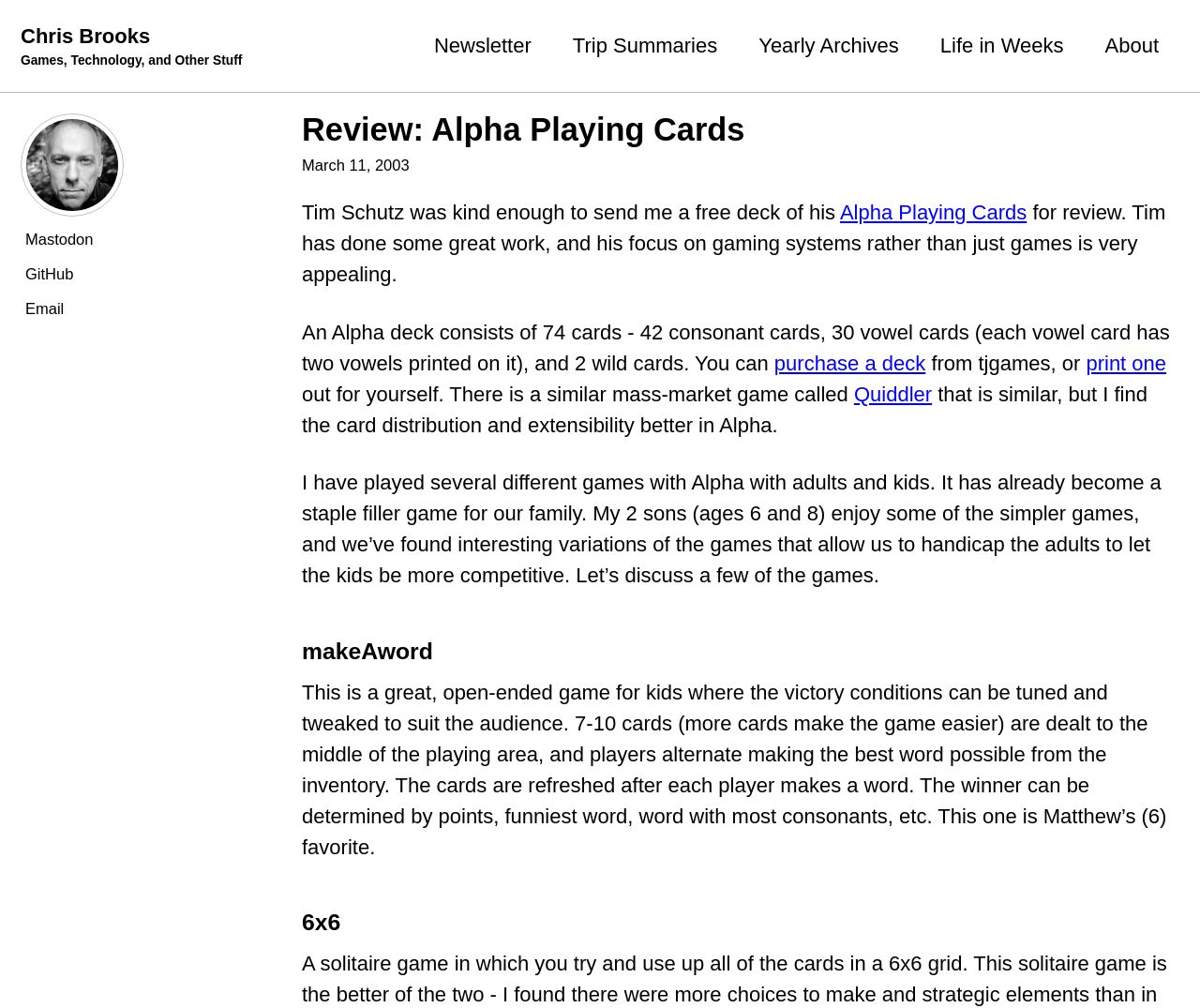Pinpoint the bounding box coordinates of the clickable area needed to execute the instruction: "Visit About page". The coordinates should be specified as four float numbers between 0 and 1, i.e., [left, top, right, bottom].

[0.921, 0.03, 0.966, 0.061]